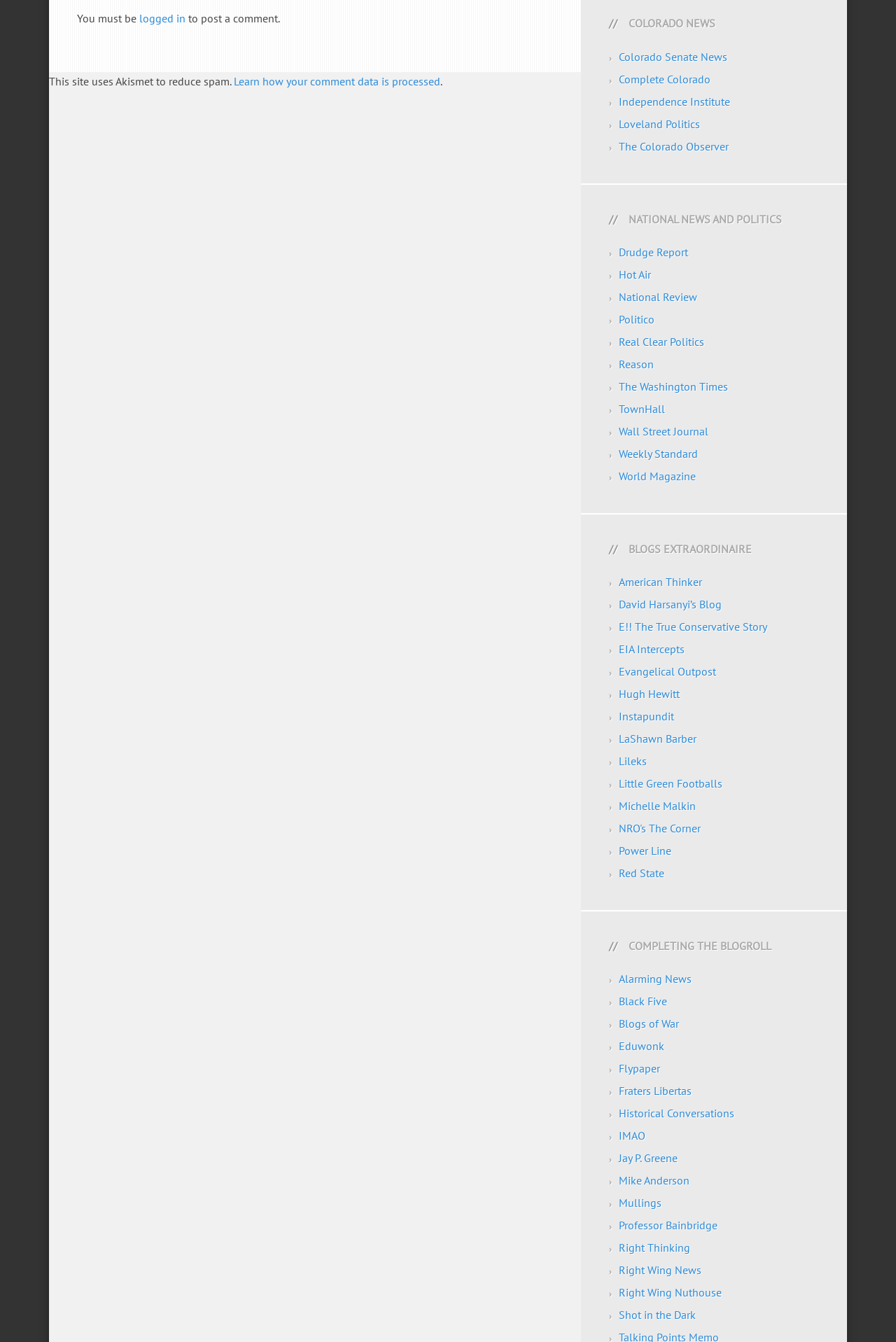Answer the question using only a single word or phrase: 
What is the purpose of Akismet on this site?

reduce spam